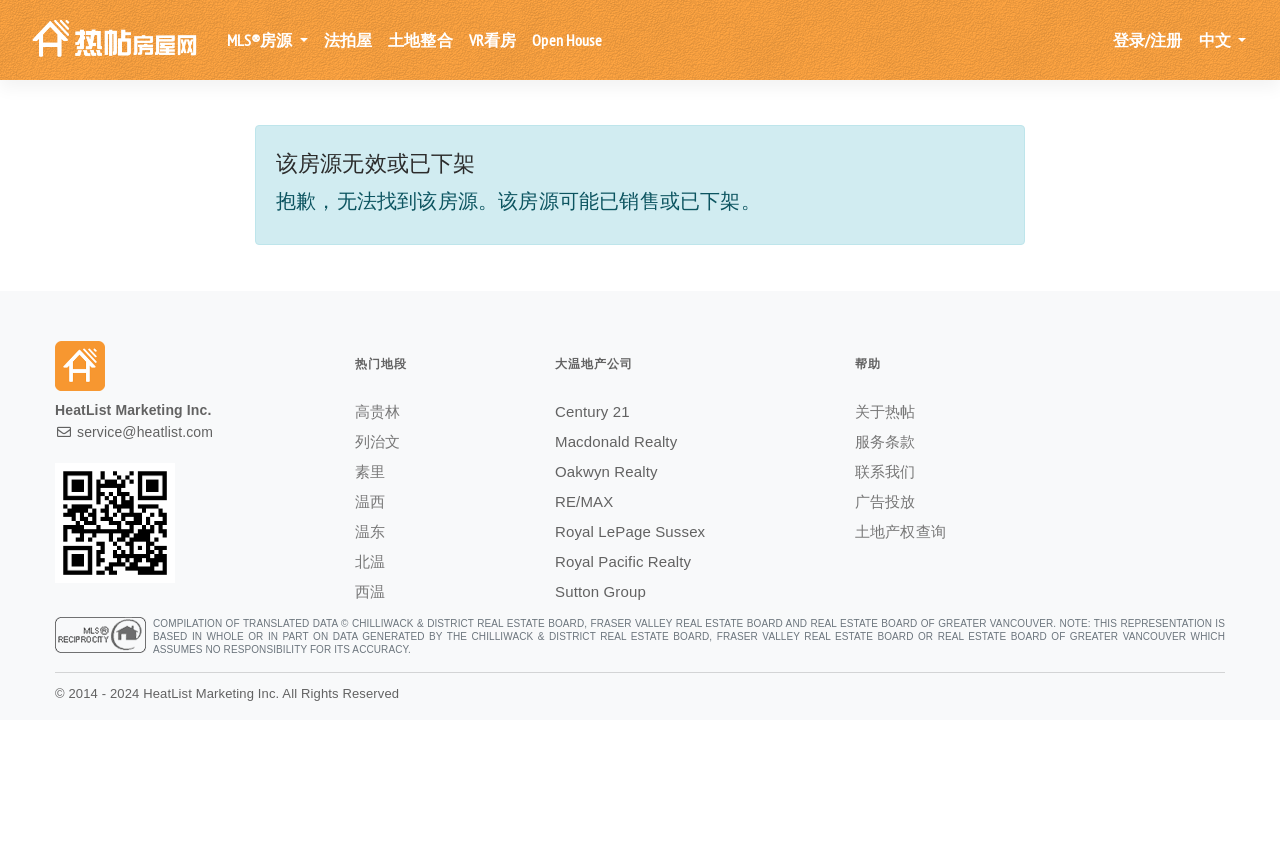Determine the bounding box coordinates of the clickable area required to perform the following instruction: "Click the VR看房 link". The coordinates should be represented as four float numbers between 0 and 1: [left, top, right, bottom].

[0.362, 0.018, 0.406, 0.076]